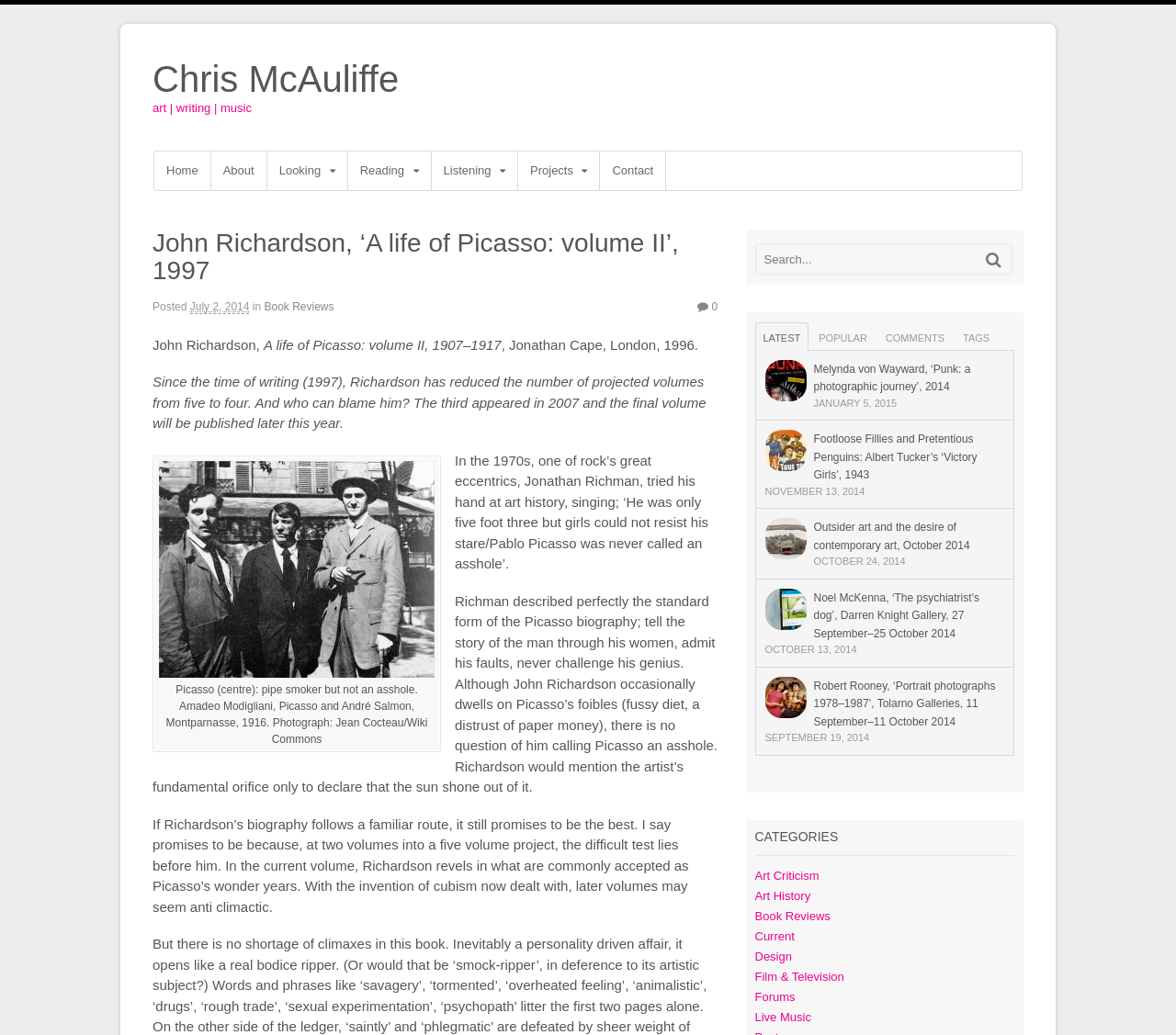Highlight the bounding box coordinates of the region I should click on to meet the following instruction: "Search for something".

[0.643, 0.237, 0.84, 0.264]